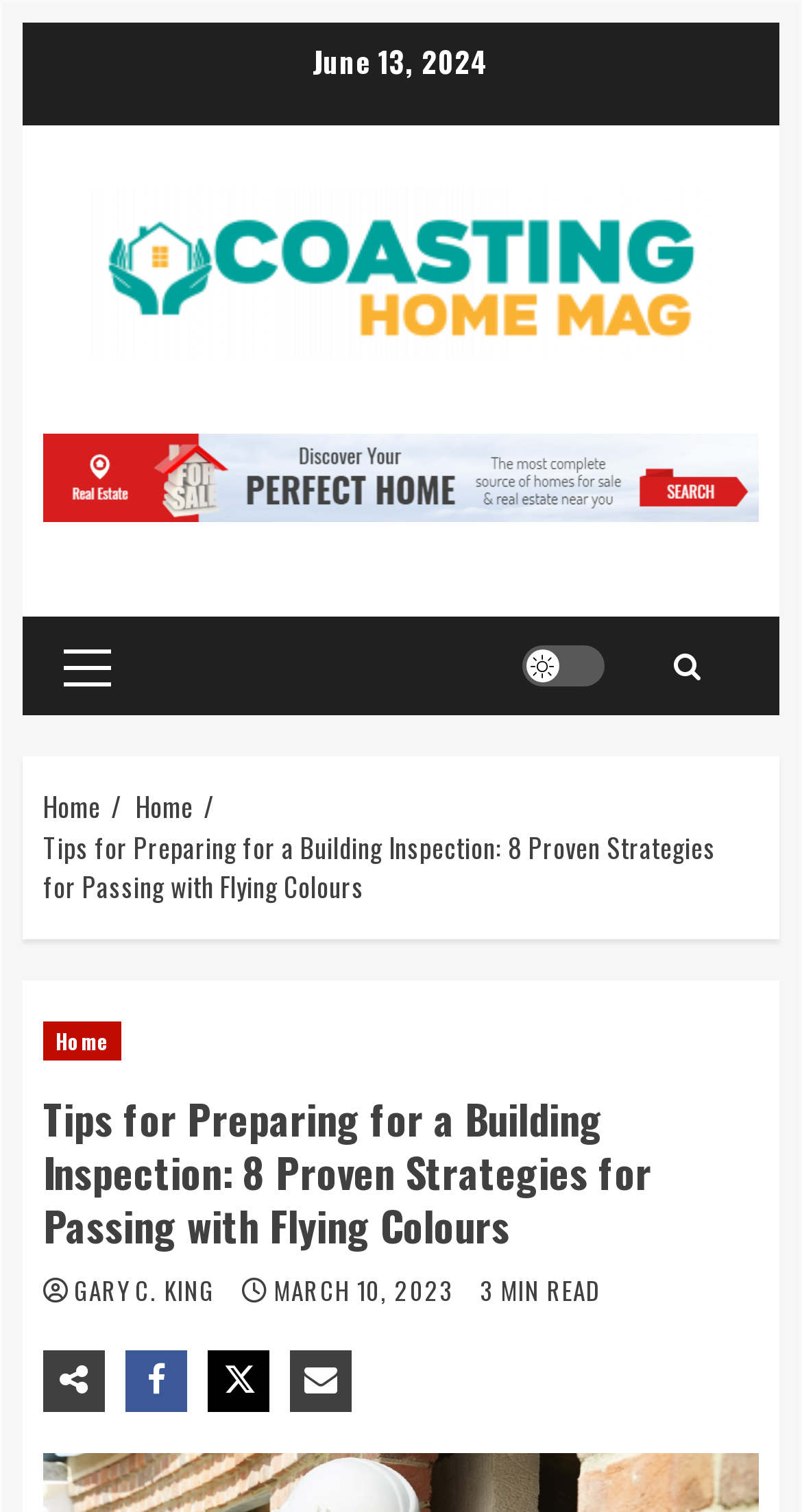Please locate the bounding box coordinates of the region I need to click to follow this instruction: "go to home page".

[0.054, 0.519, 0.126, 0.546]